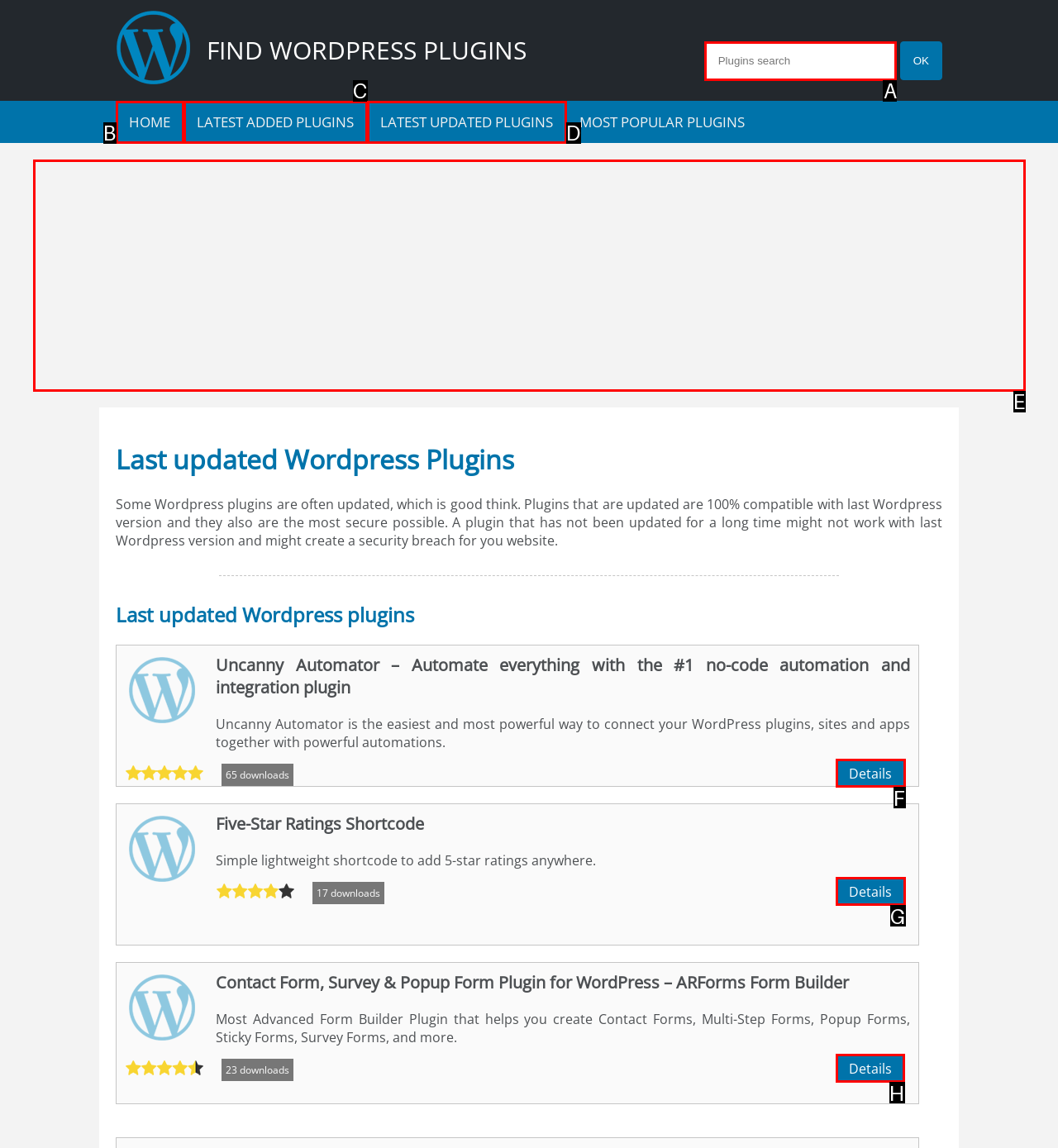Identify the appropriate lettered option to execute the following task: Check details of Contact Form plugin
Respond with the letter of the selected choice.

H